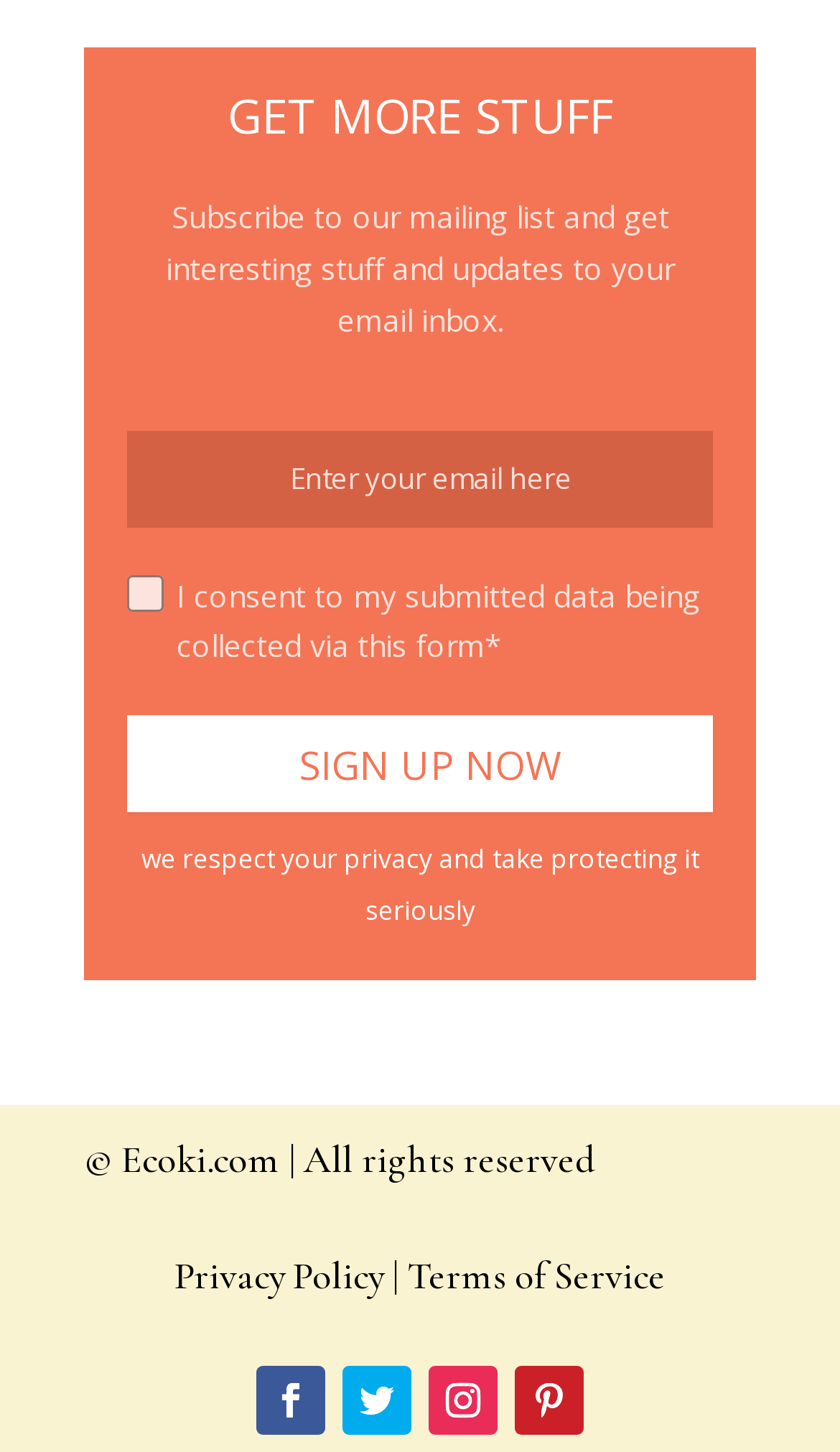Identify the bounding box coordinates of the part that should be clicked to carry out this instruction: "Check the consent checkbox".

[0.151, 0.395, 0.195, 0.421]